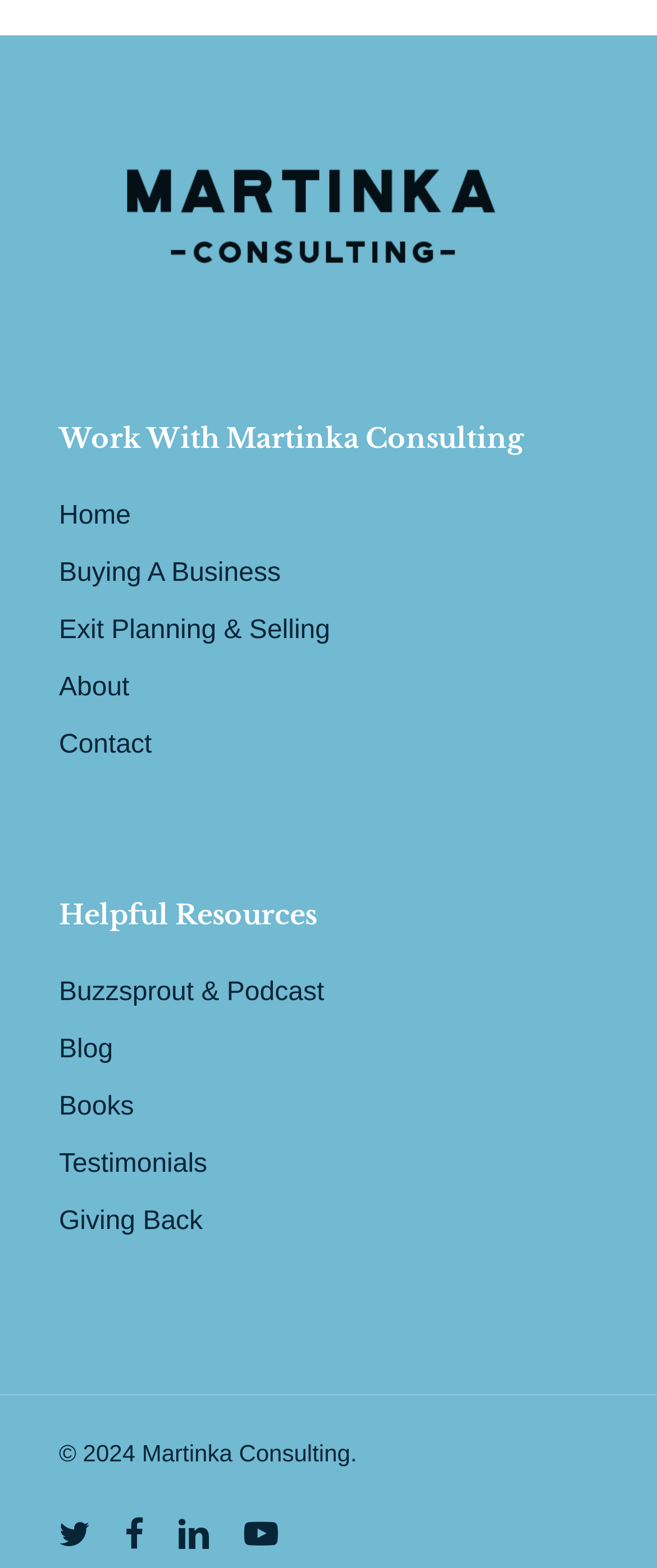Please locate the bounding box coordinates of the region I need to click to follow this instruction: "Click on Home".

[0.09, 0.316, 0.91, 0.344]